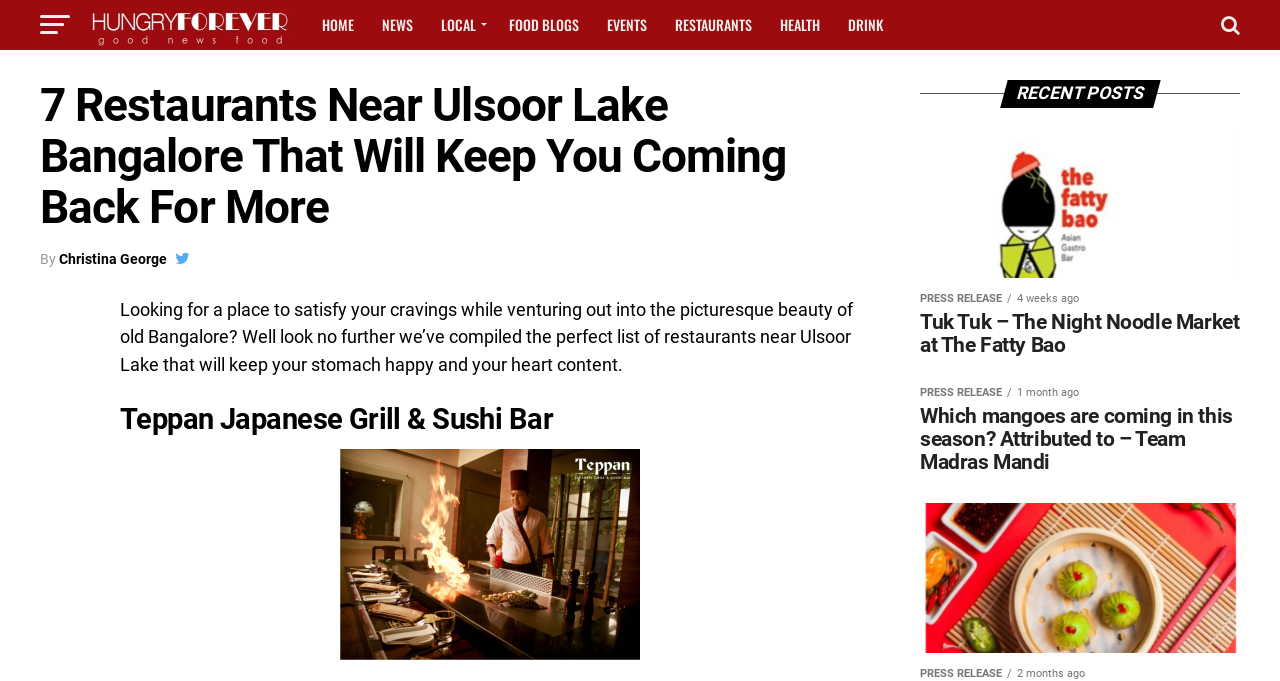Identify the bounding box coordinates for the UI element that matches this description: "Write for Wisconsin 101".

None